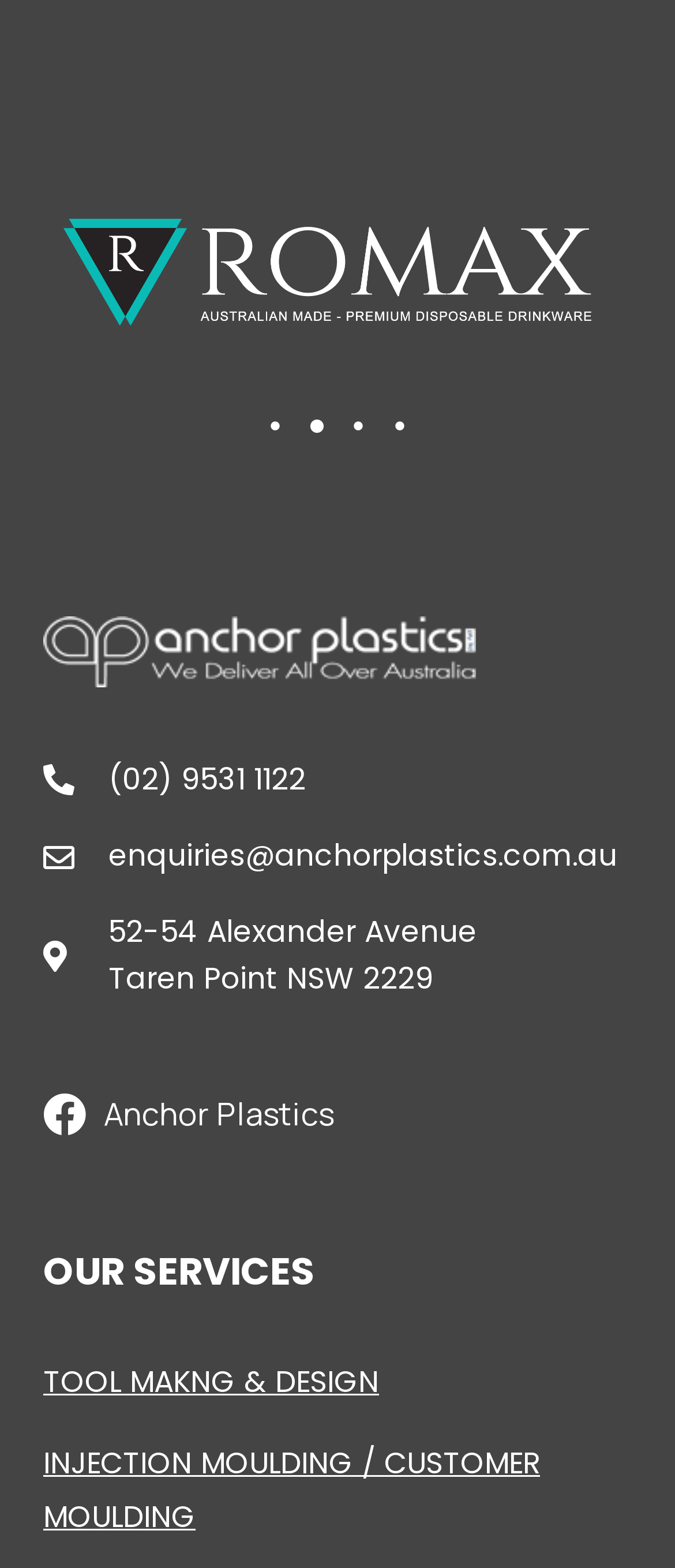How many tabs are available?
Please provide a single word or phrase as the answer based on the screenshot.

4